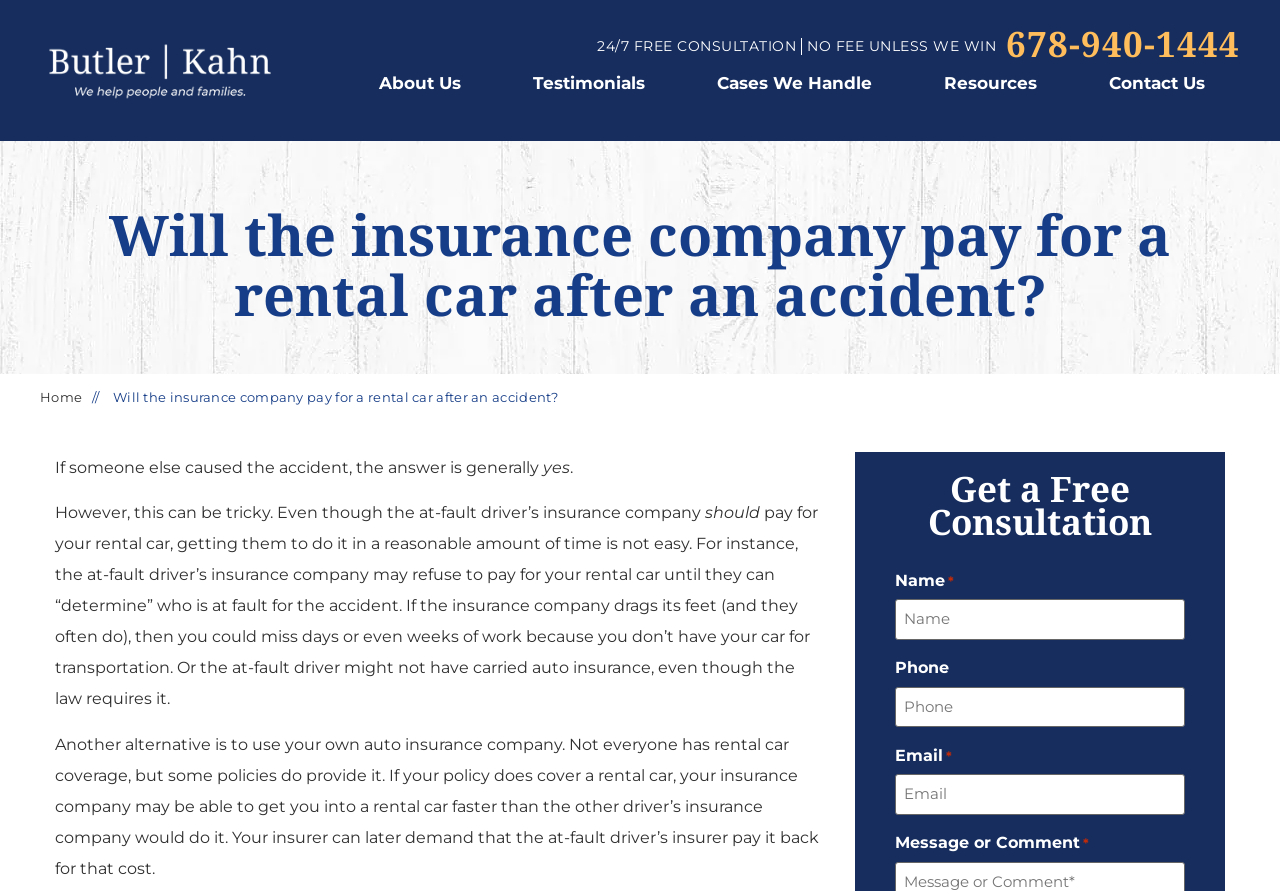Locate the bounding box of the UI element defined by this description: "Contact Us". The coordinates should be given as four float numbers between 0 and 1, formatted as [left, top, right, bottom].

[0.851, 0.067, 0.957, 0.119]